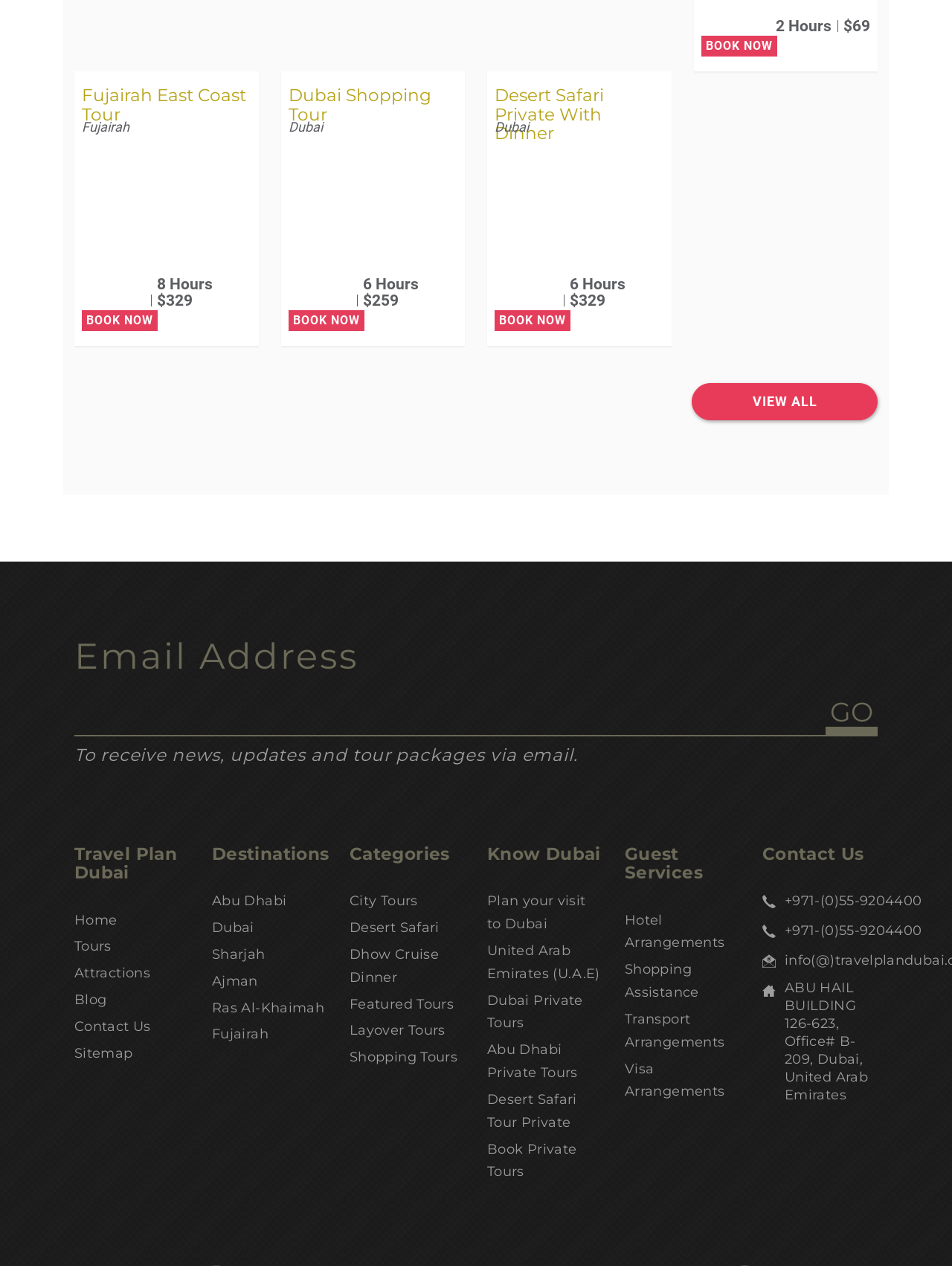Determine the bounding box coordinates of the clickable element necessary to fulfill the instruction: "Contact us via email". Provide the coordinates as four float numbers within the 0 to 1 range, i.e., [left, top, right, bottom].

[0.867, 0.551, 0.922, 0.581]